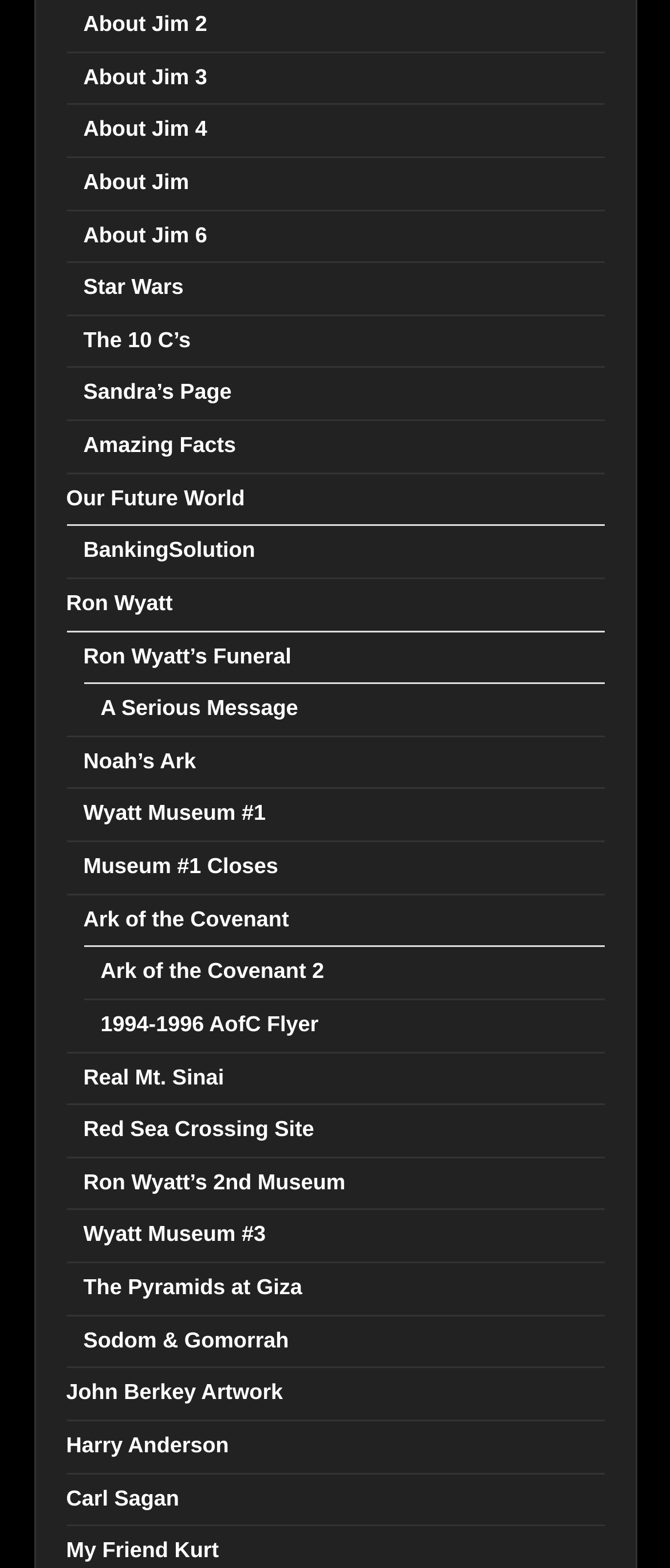Determine the bounding box of the UI element mentioned here: "BankingSolution". The coordinates must be in the format [left, top, right, bottom] with values ranging from 0 to 1.

[0.124, 0.343, 0.381, 0.359]